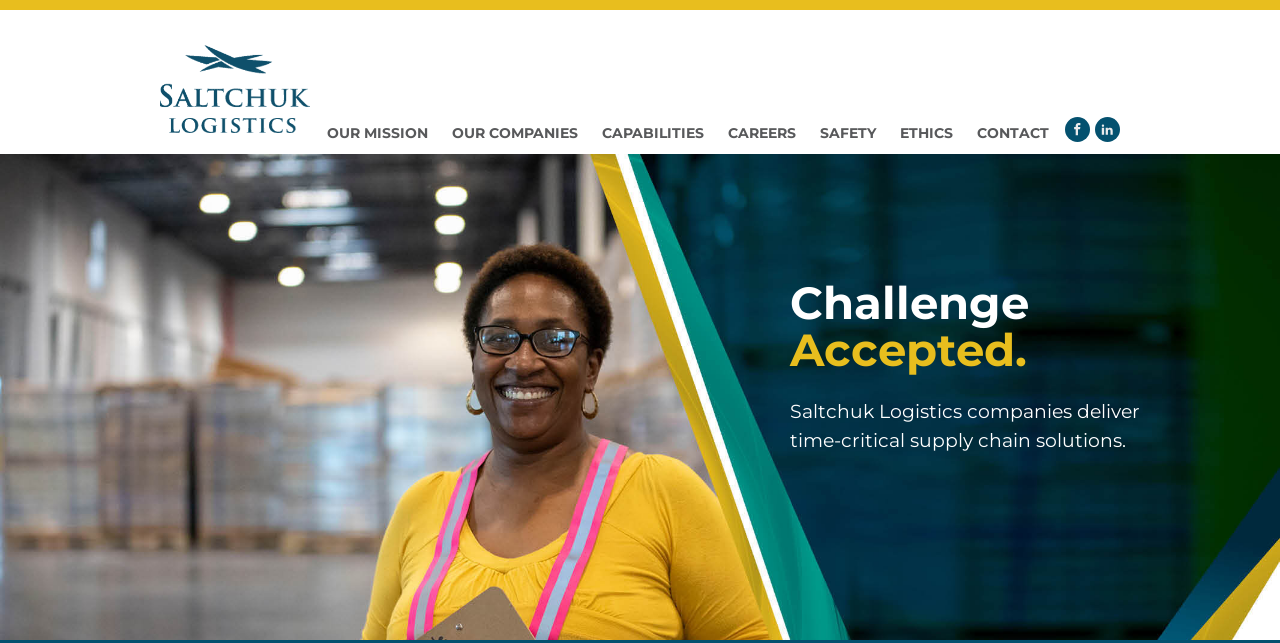What social media platforms are linked?
Please provide a single word or phrase answer based on the image.

Facebook, LinkedIn